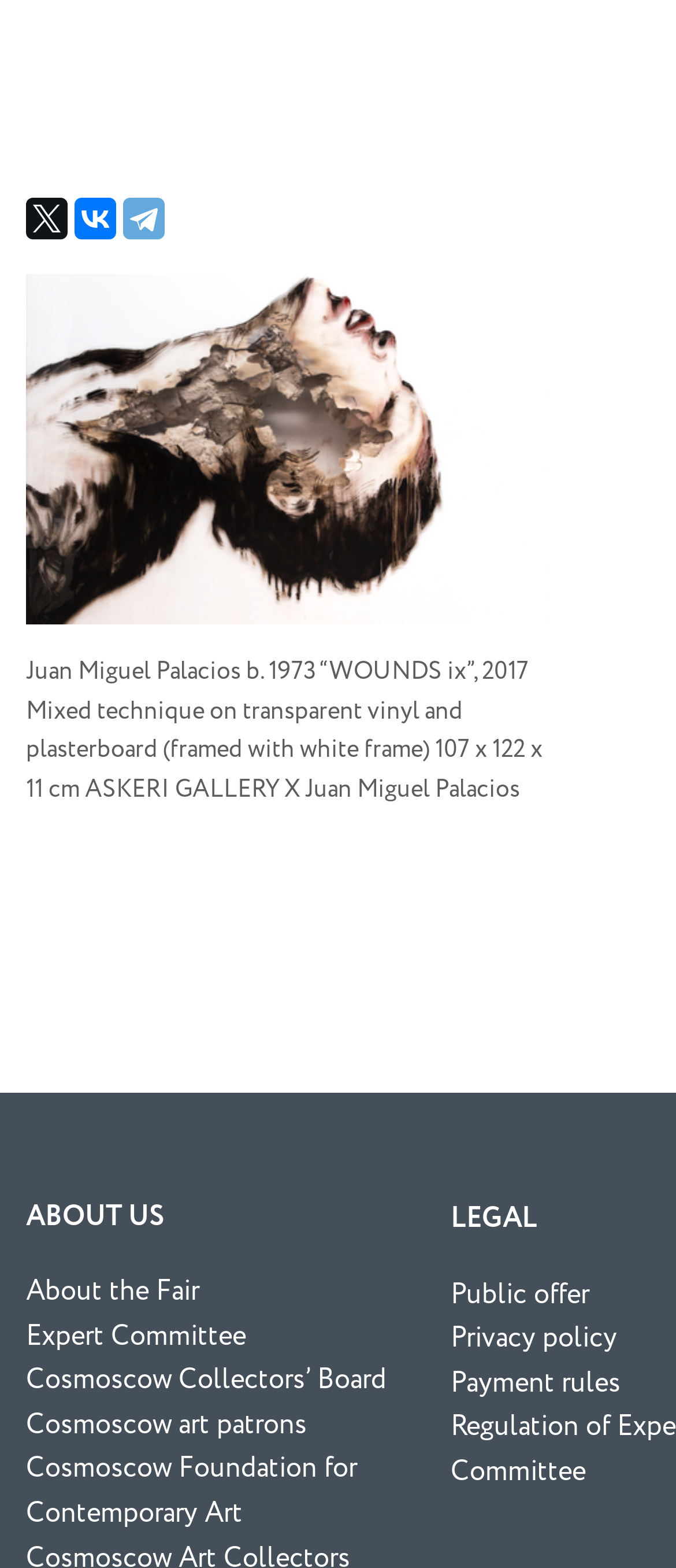What is the title of the artwork?
Can you give a detailed and elaborate answer to the question?

I found the title of the artwork by looking at the link with the text 'Juan Miguel Palacios b. 1973 “WOUNDS ix”, 2017 Mixed technique on transparent vinyl and plasterboard (framed with white frame) 107 x 122 х 11 cm ASKERI GALLERY X Juan Miguel Palacios' which suggests that 'WOUNDS ix' is the title of the artwork.